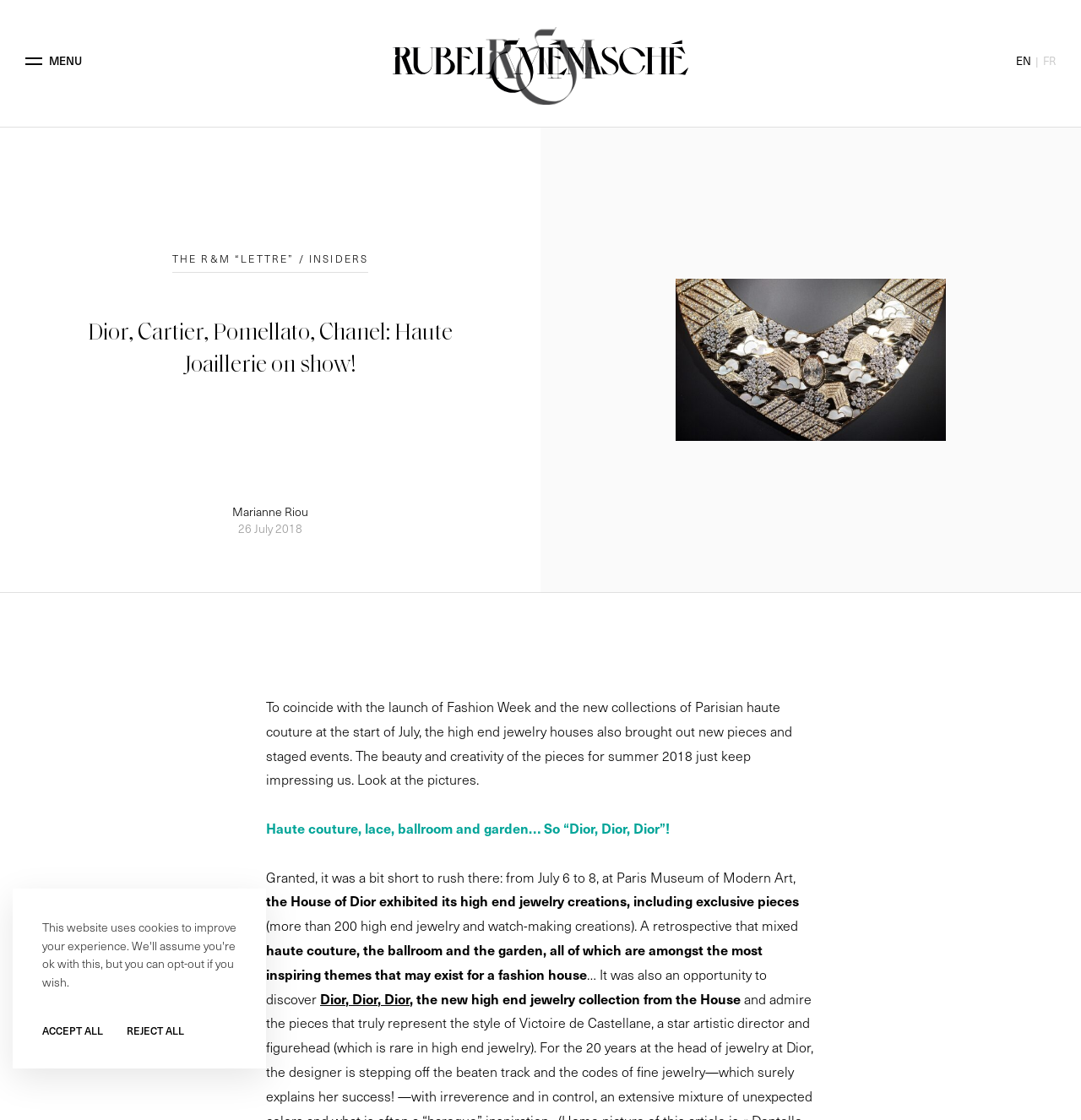What is the event mentioned in the article?
Carefully examine the image and provide a detailed answer to the question.

I determined the answer by reading the text 'To coincide with the launch of Fashion Week and the new collections of Parisian haute couture at the start of July...' which suggests that Fashion Week is the event being referred to.